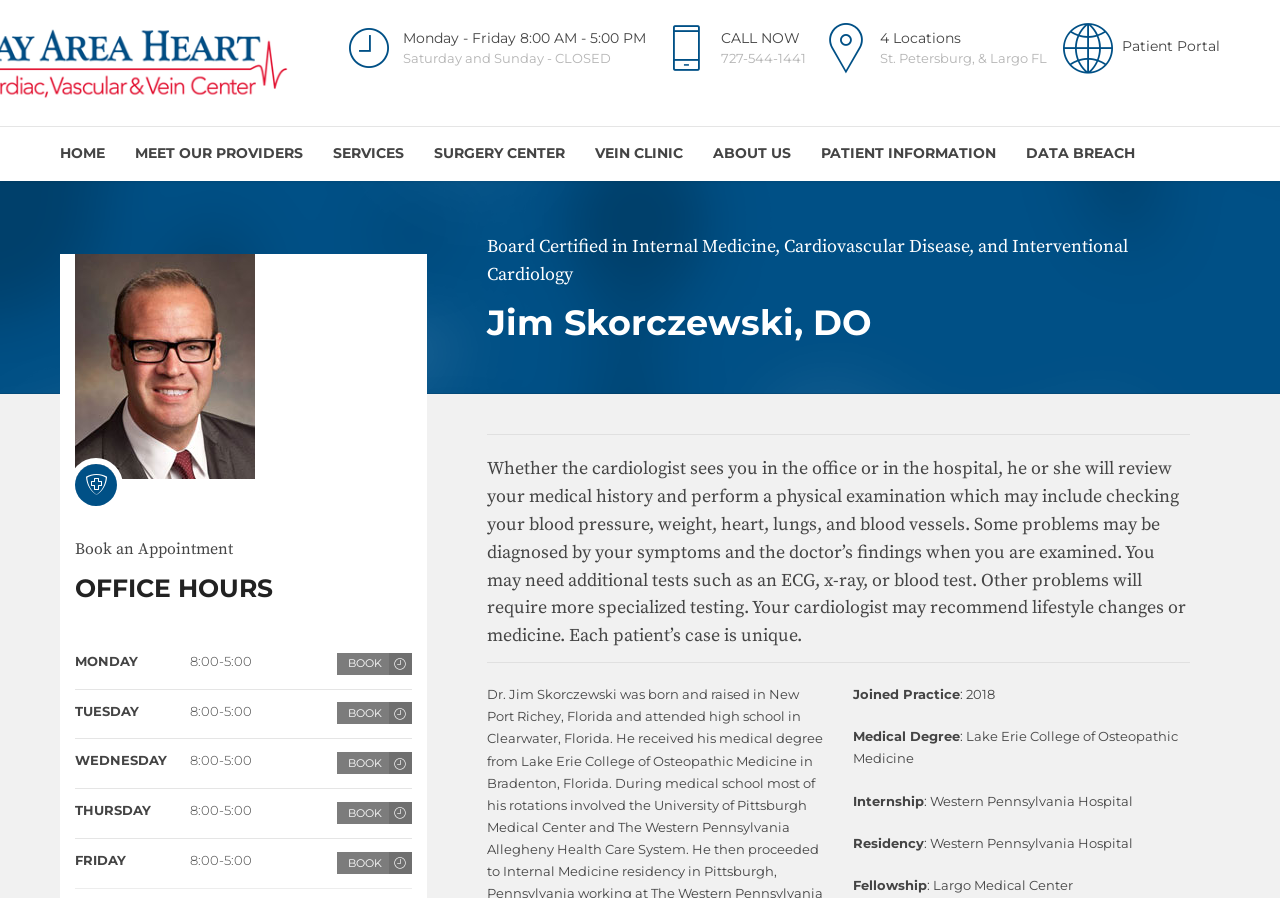Locate the bounding box coordinates of the segment that needs to be clicked to meet this instruction: "Log in".

None